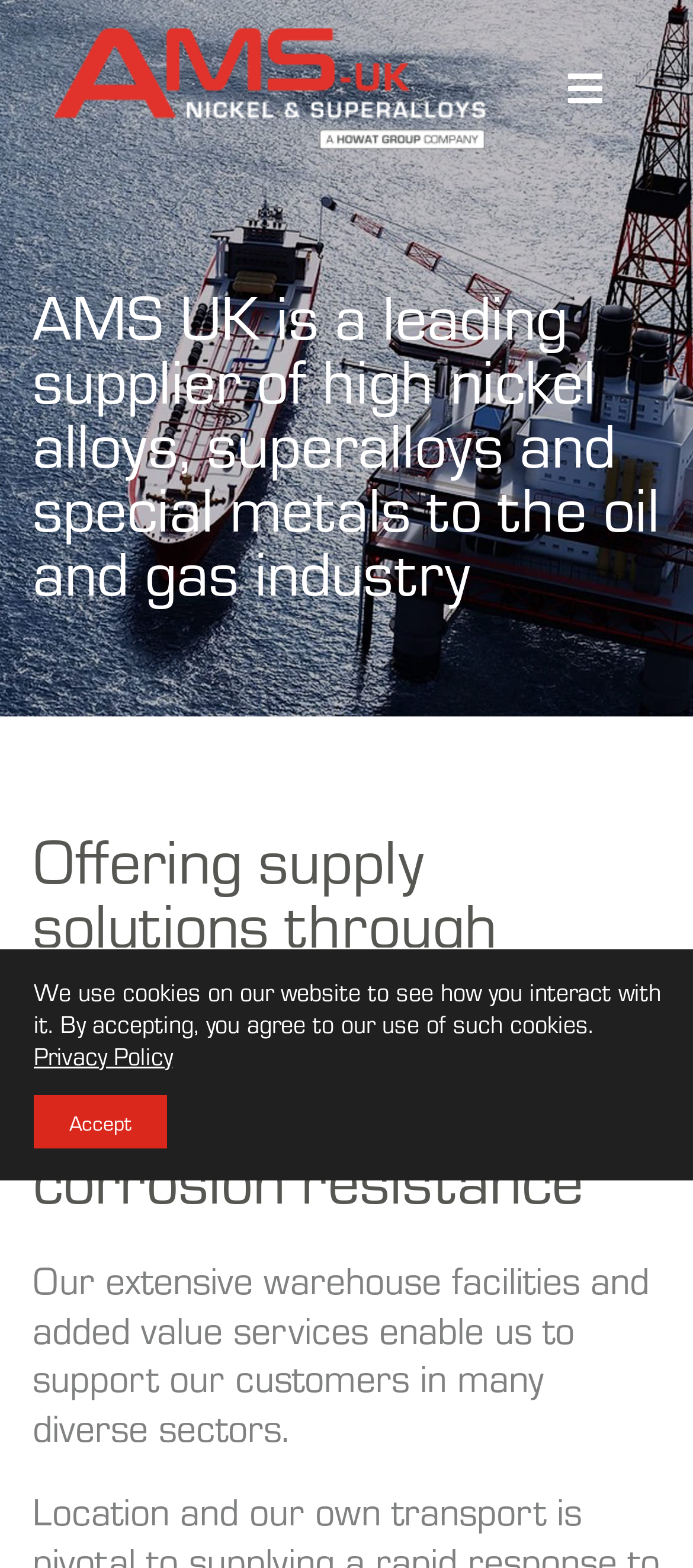What is the main heading displayed on the webpage? Please provide the text.

AMS UK is a leading supplier of high nickel alloys, superalloys and special metals to the oil and gas industry